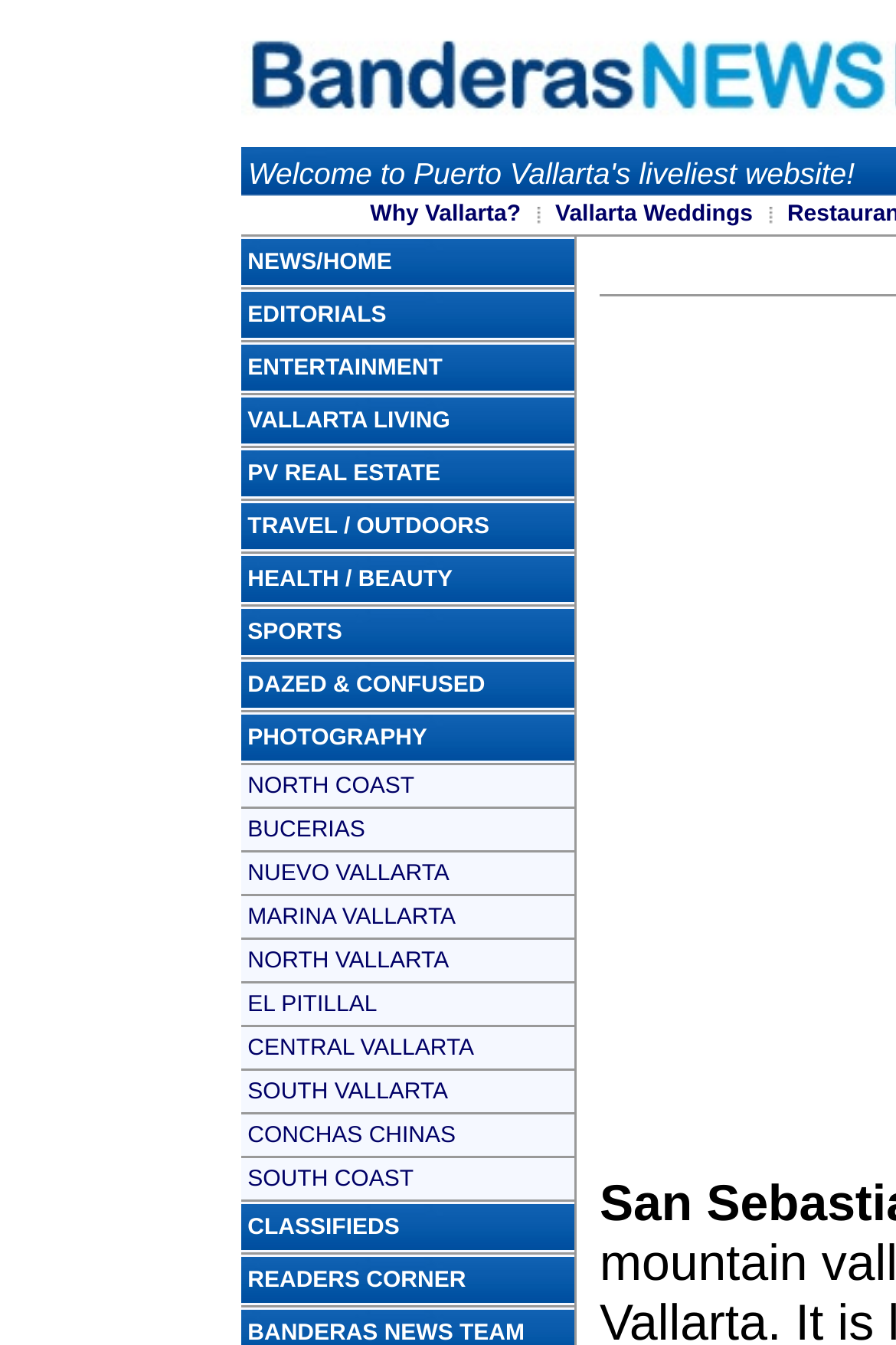Determine the bounding box coordinates of the region to click in order to accomplish the following instruction: "View the Sports page". Provide the coordinates as four float numbers between 0 and 1, specifically [left, top, right, bottom].

None